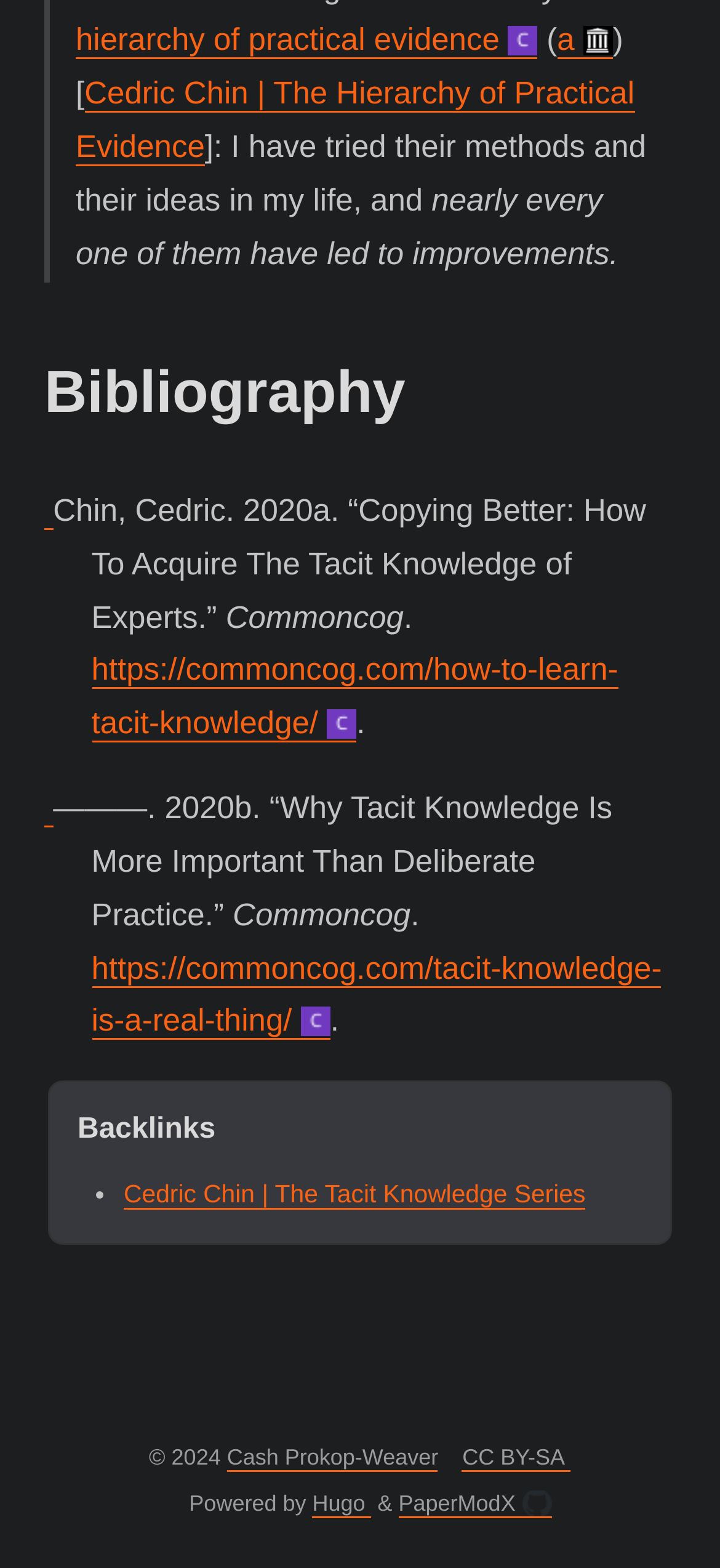Who is the author of the bibliography?
Using the image, provide a concise answer in one word or a short phrase.

Cedric Chin